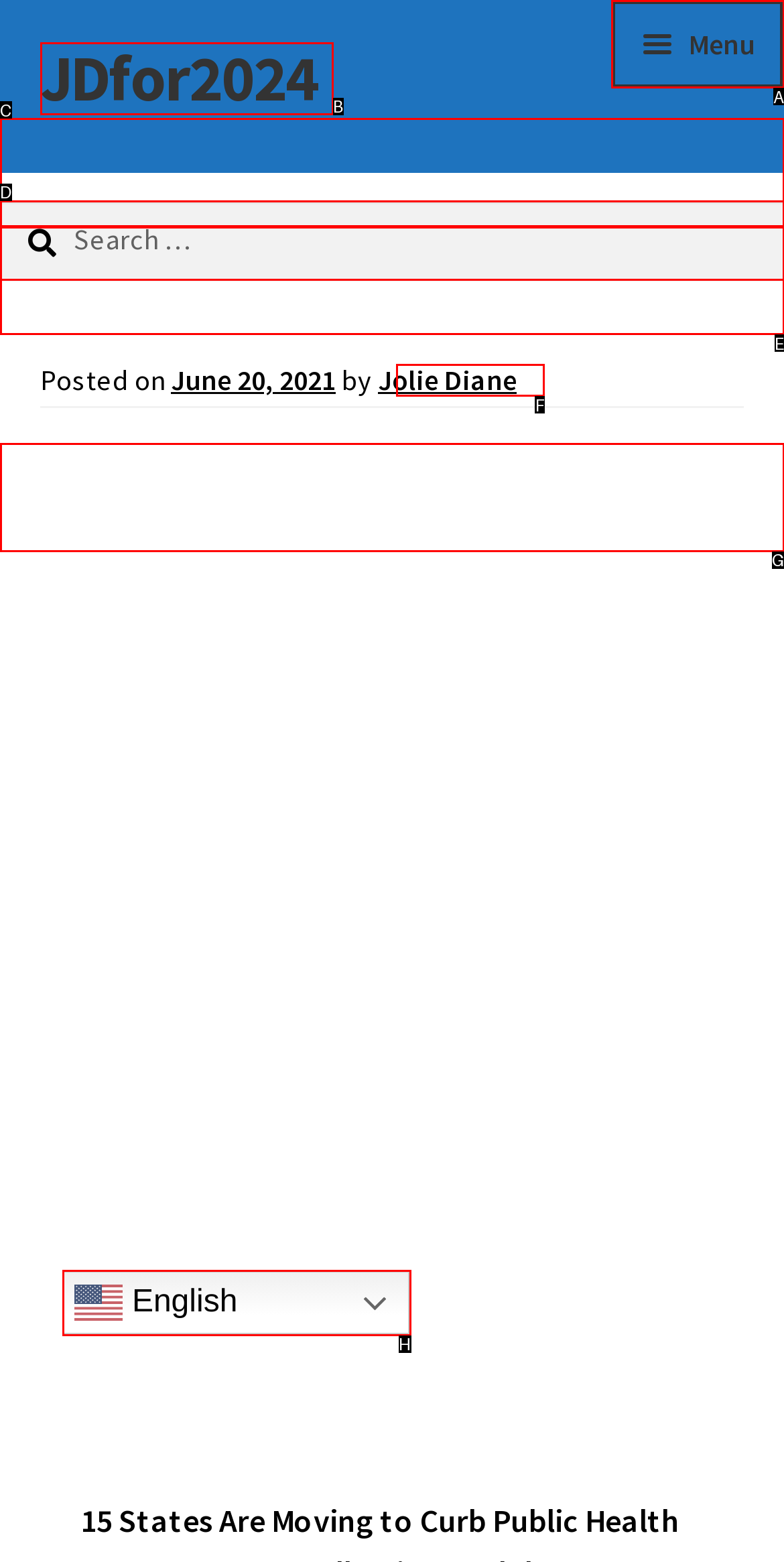Please indicate which HTML element to click in order to fulfill the following task: Switch to English Respond with the letter of the chosen option.

H